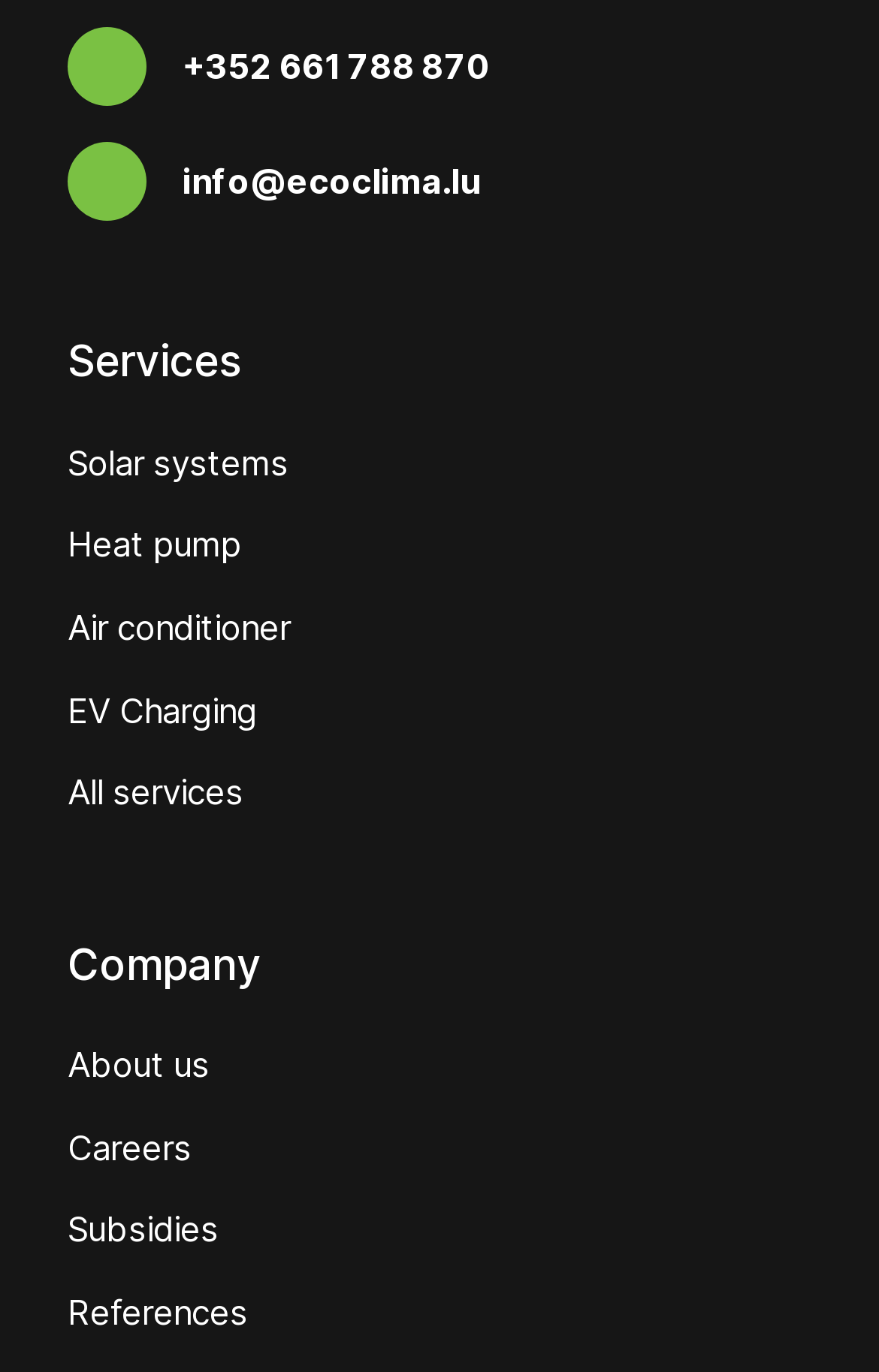What is the phone number to contact?
Look at the image and respond with a one-word or short phrase answer.

+352 661 788 870